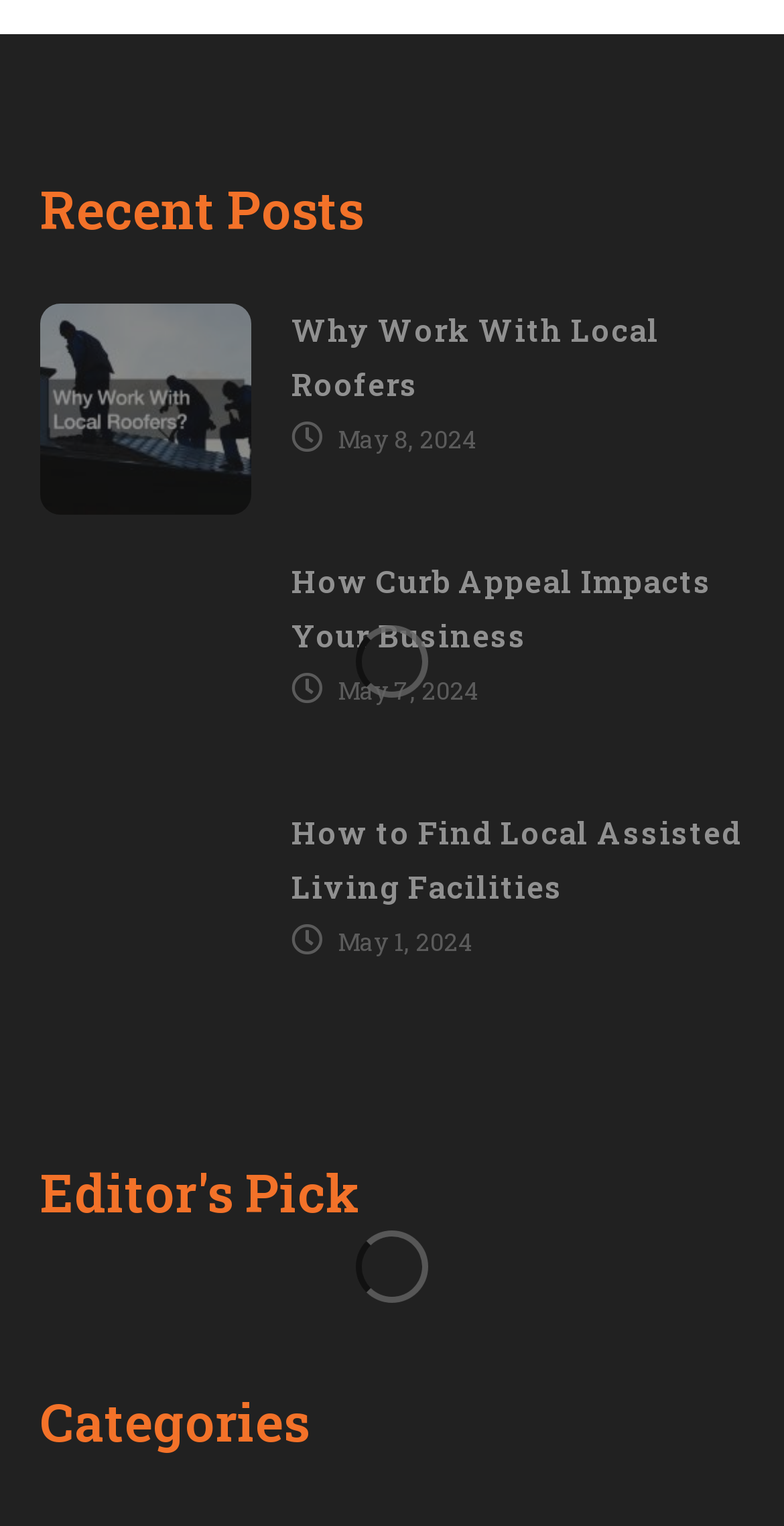Identify the bounding box coordinates for the UI element described as follows: title="Chelsea FC Blog". Use the format (top-left x, top-left y, bottom-right x, bottom-right y) and ensure all values are floating point numbers between 0 and 1.

None